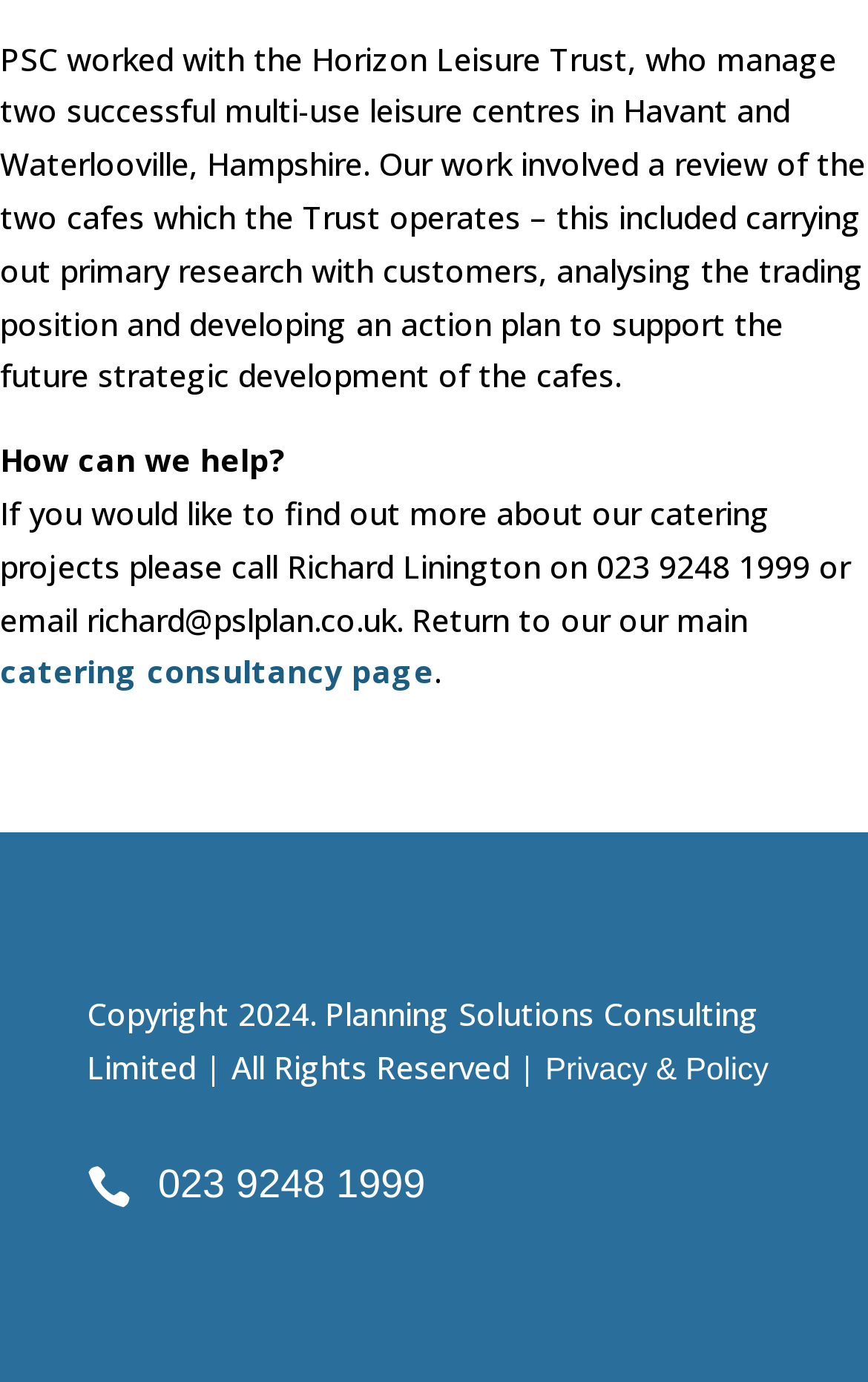What is the year of copyright mentioned on the webpage?
Based on the image, respond with a single word or phrase.

2024